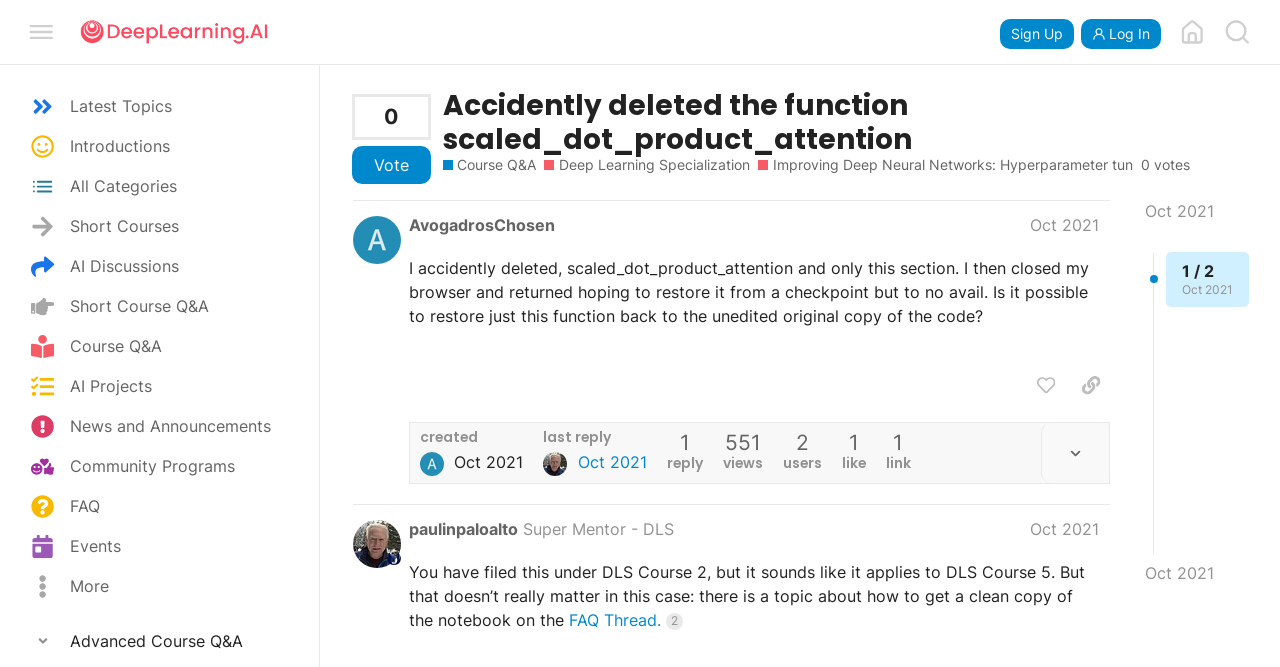Please find the main title text of this webpage.

Accidently deleted the function scaled_dot_product_attention